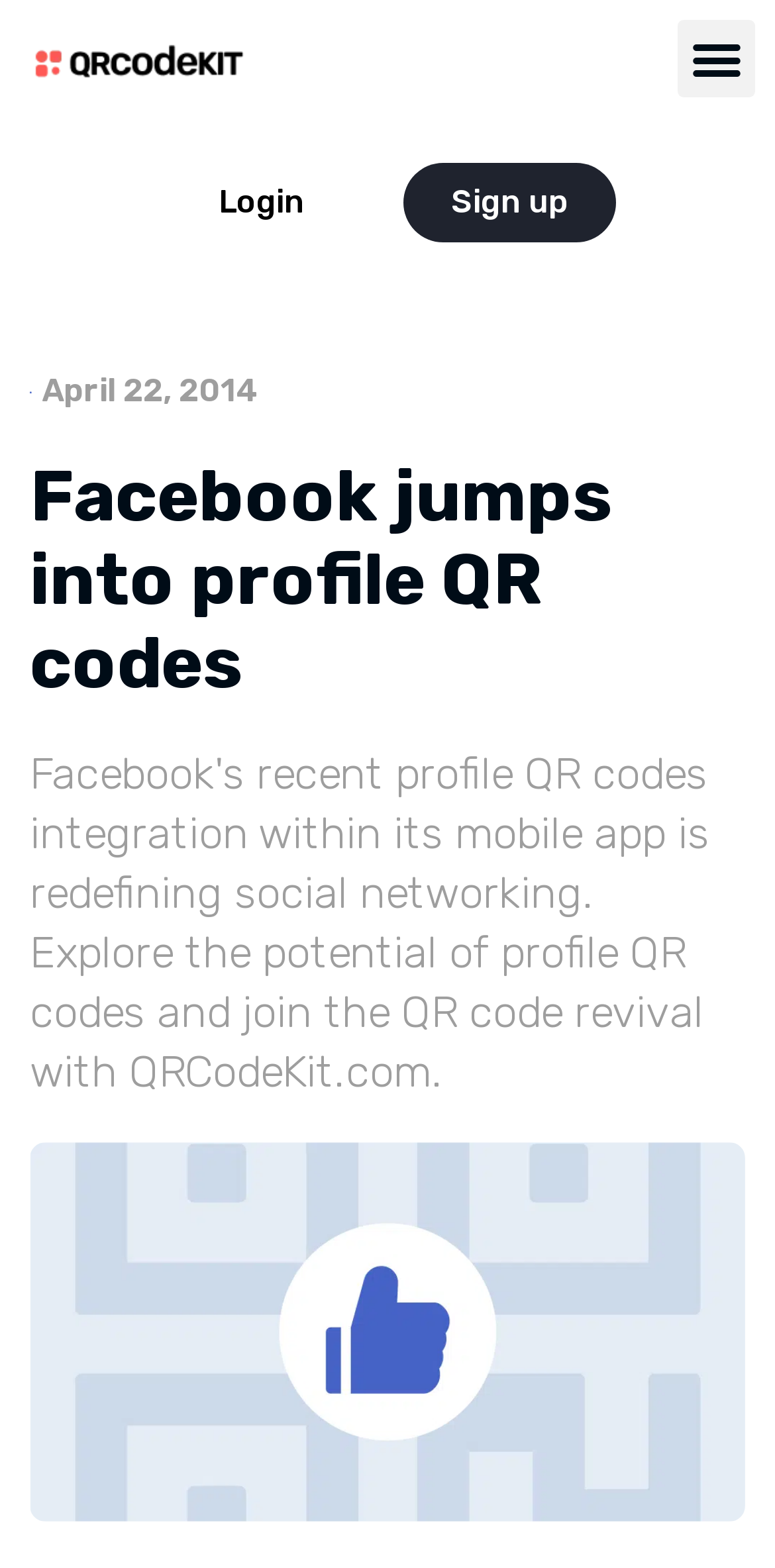Answer this question using a single word or a brief phrase:
How many links are there in the top section of the webpage?

3